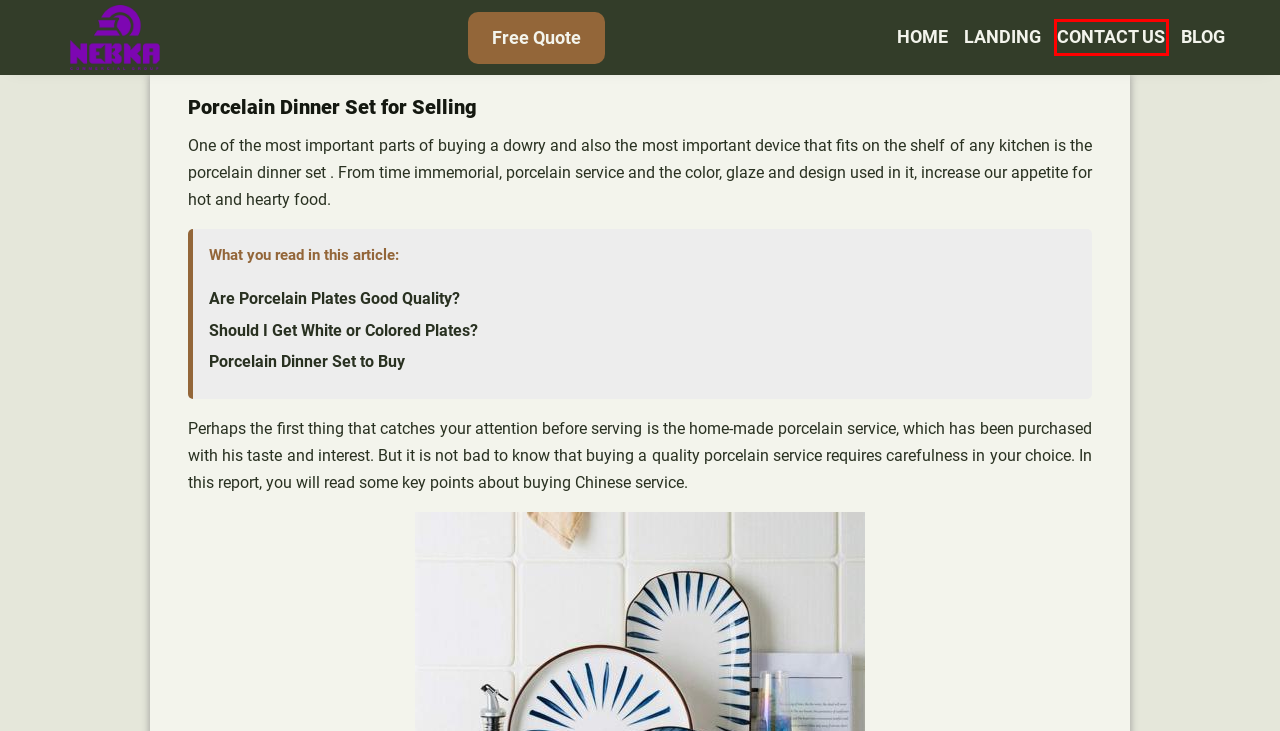Given a screenshot of a webpage with a red bounding box around an element, choose the most appropriate webpage description for the new page displayed after clicking the element within the bounding box. Here are the candidates:
A. Nebka
B. vintage arcopal france purchase price + user guide - Nebka
C. Buy the best types of homemade sauce at a cheap price - Nebka
D. Contact Us - Nebka
E. The purchase price of arcopal france patterns + training - Nebka
F. Buy ketchup and mustard mixed at an exceptional price - Nebka
G. Buy arcopal france white plates at an exceptional price - Nebka
H. Landing - Nebka

D